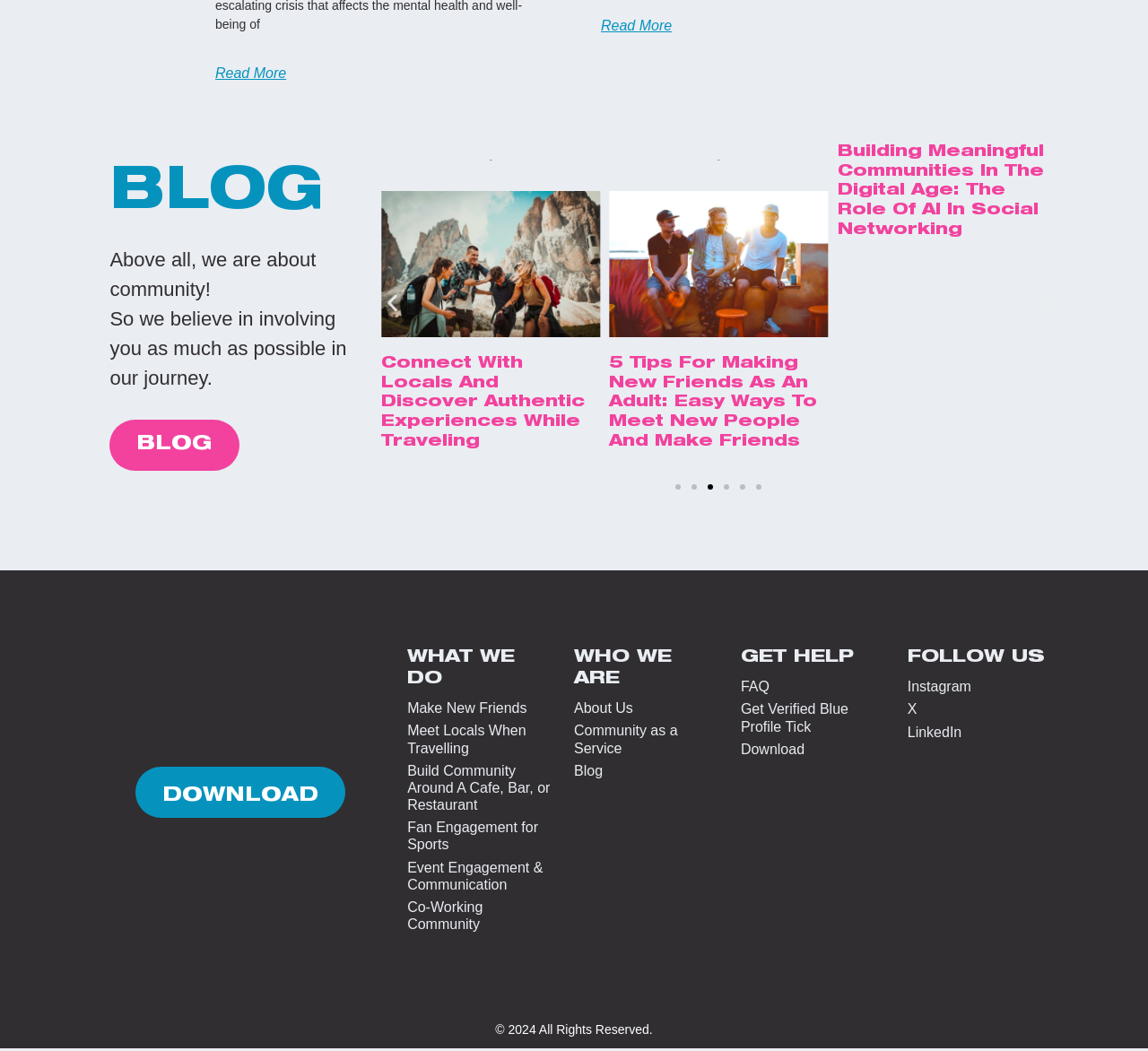How many links are in the 'BLOG' section?
Give a one-word or short-phrase answer derived from the screenshot.

1